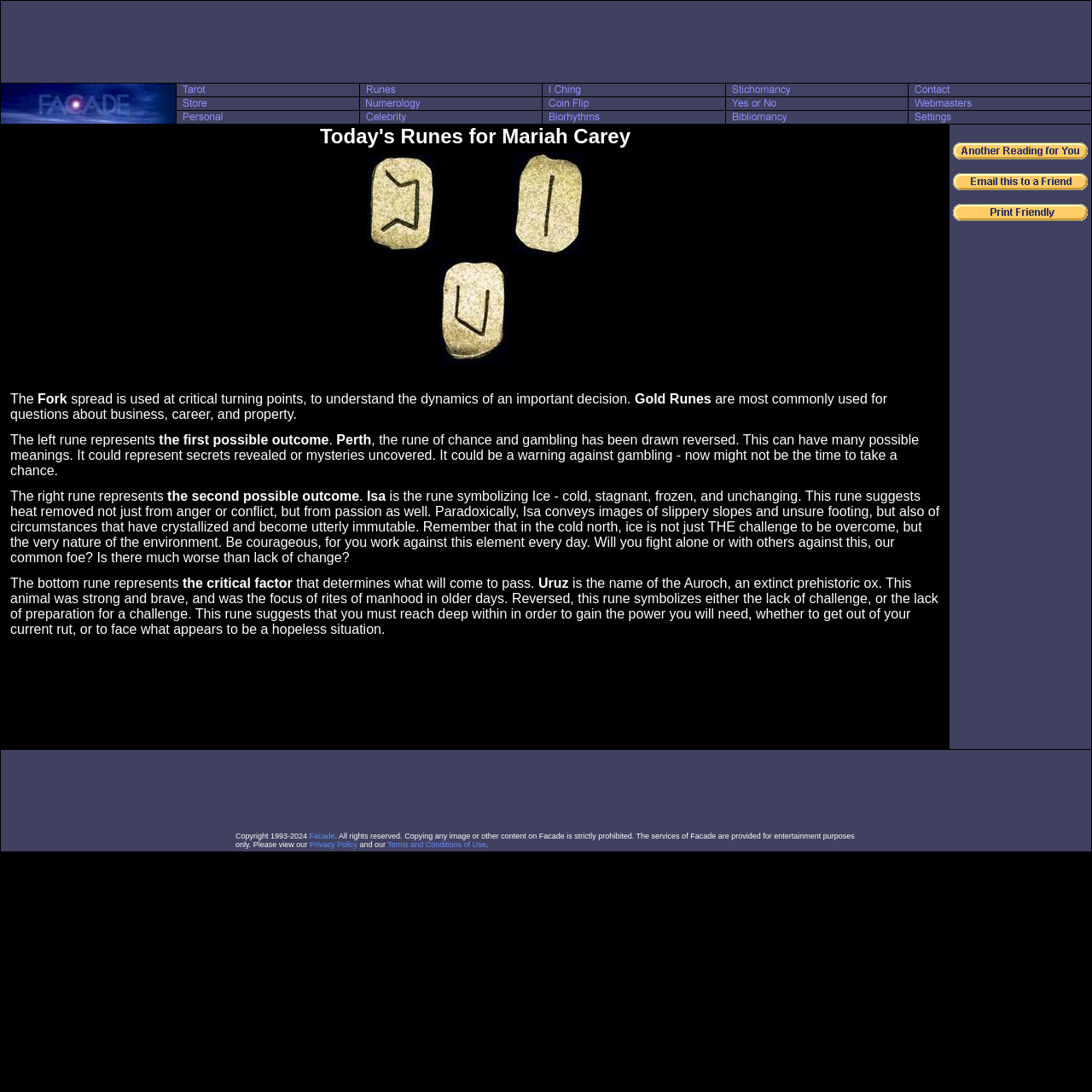Identify the bounding box coordinates of the region that needs to be clicked to carry out this instruction: "check Today's Runes for Mariah Carey". Provide these coordinates as four float numbers ranging from 0 to 1, i.e., [left, top, right, bottom].

[0.001, 0.114, 0.87, 0.686]